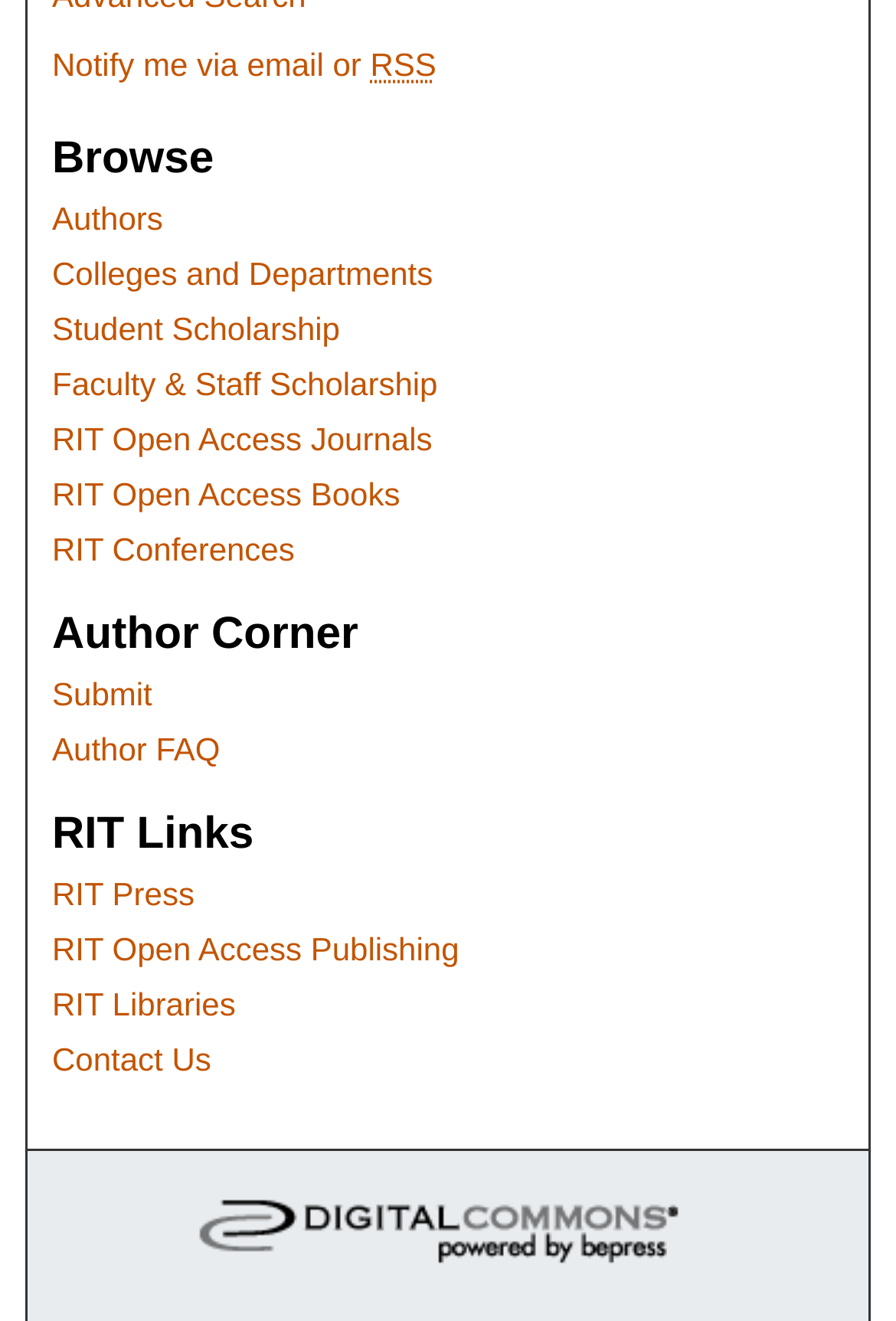What is the first link under 'Browse'?
Using the image, provide a concise answer in one word or a short phrase.

Authors